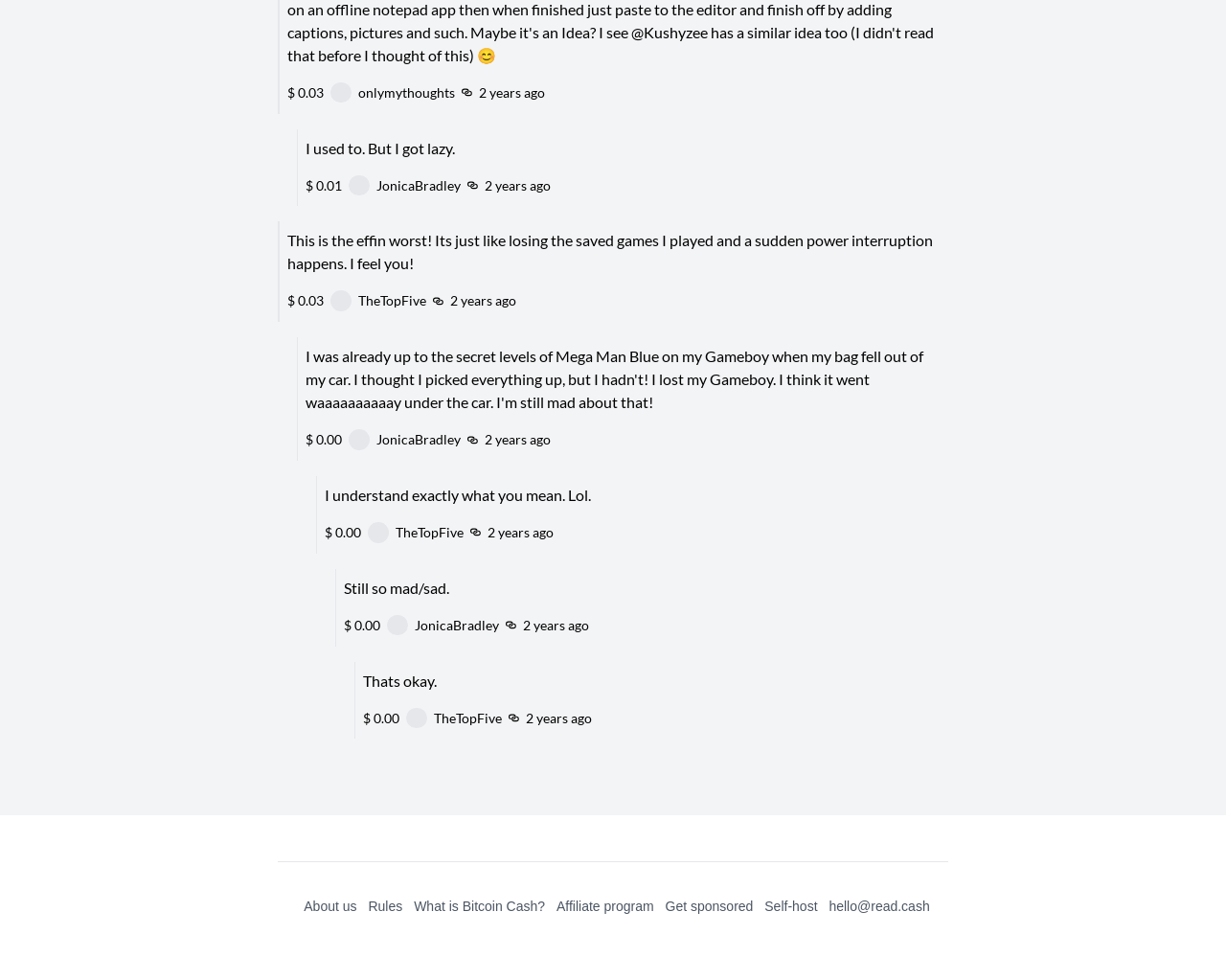Locate the bounding box coordinates for the element described below: "What is Bitcoin Cash?". The coordinates must be four float values between 0 and 1, formatted as [left, top, right, bottom].

[0.338, 0.917, 0.445, 0.933]